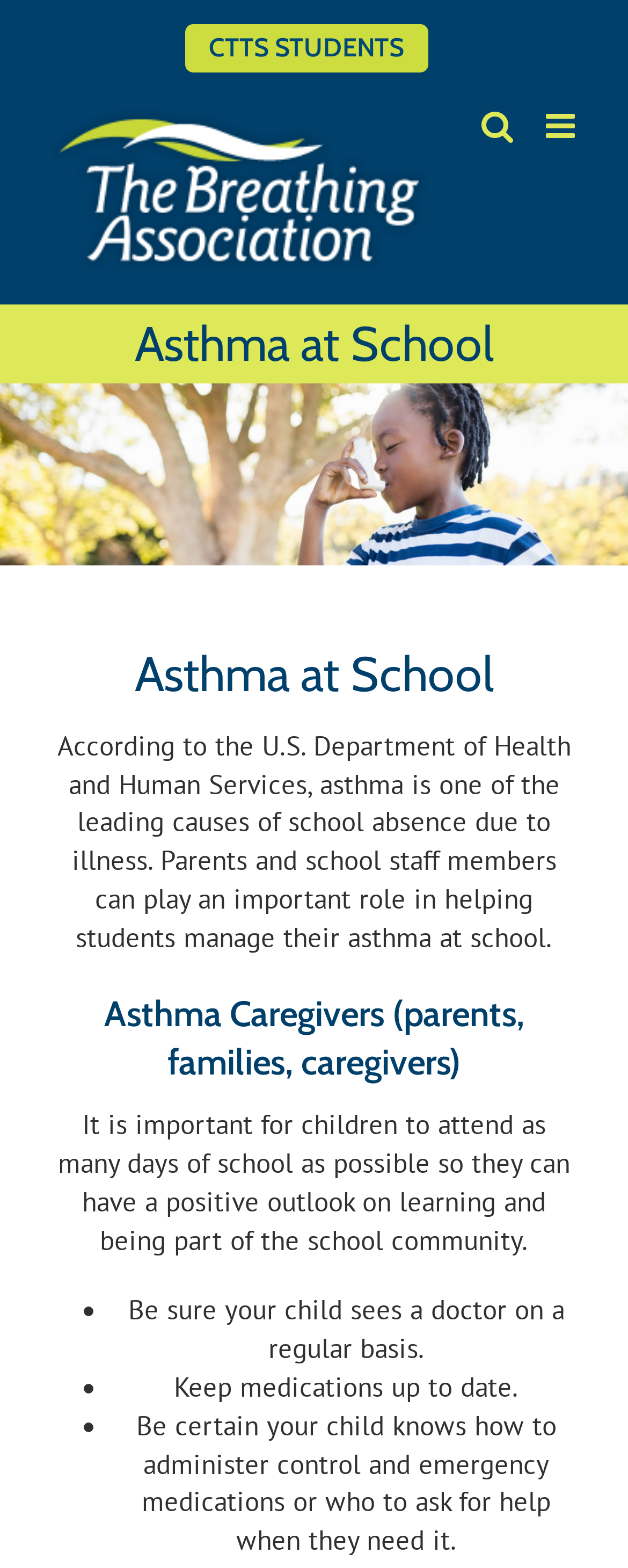Describe all the significant parts and information present on the webpage.

The webpage is about "Asthma at School" and its importance. At the top, there is a navigation menu with a link to "CTTS STUDENTS" and a logo of "The Breathing Association" on the left side. On the right side, there are two links: "Toggle mobile menu" and "Toggle mobile search". 

Below the navigation menu, there is a large heading "Asthma at School" with an image below it, taking up the full width of the page. 

Following the image, there is another heading "Asthma at School" with a paragraph of text that explains the importance of managing asthma at school. The text states that parents and school staff members can play a crucial role in helping students manage their asthma.

Below this paragraph, there is a heading "Asthma Caregivers (parents, families, caregivers)" with another paragraph of text that emphasizes the importance of children attending school regularly. 

Under this paragraph, there is a list of three bullet points with tips for caregivers, including ensuring regular doctor visits, keeping medications up to date, and teaching children how to administer control and emergency medications.